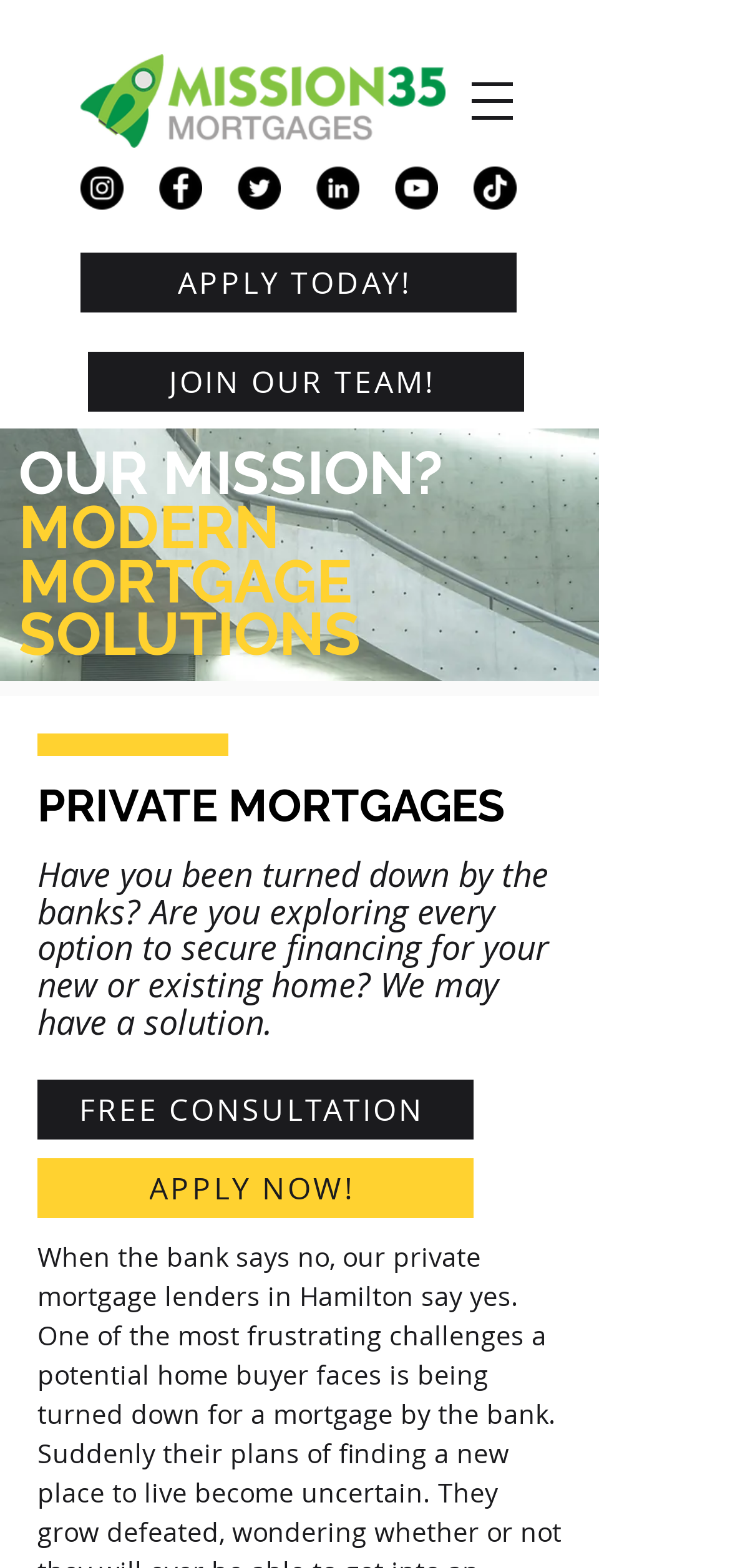Identify the bounding box coordinates of the area that should be clicked in order to complete the given instruction: "Open navigation menu". The bounding box coordinates should be four float numbers between 0 and 1, i.e., [left, top, right, bottom].

[0.61, 0.035, 0.738, 0.094]